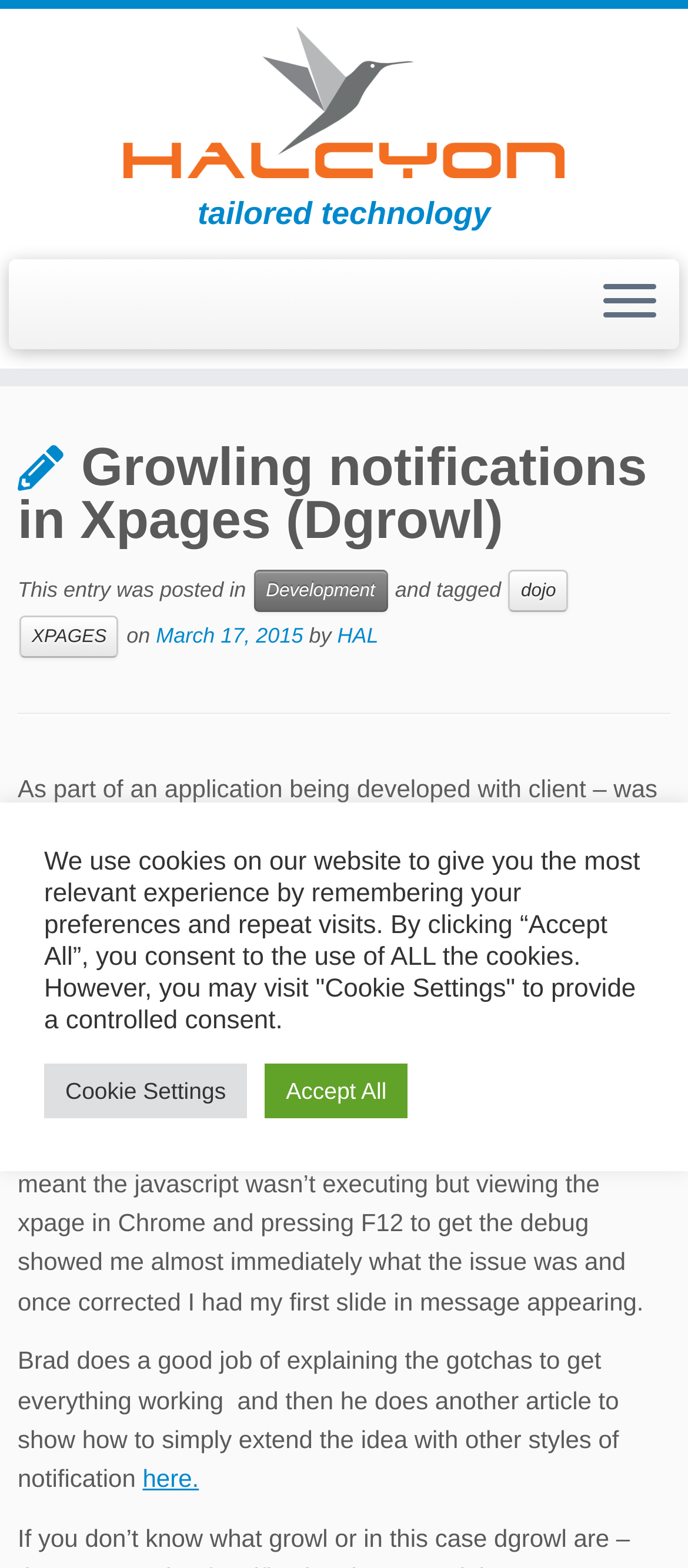What is the purpose of the button 'Open the menu'?
Utilize the information in the image to give a detailed answer to the question.

The purpose of the button 'Open the menu' can be inferred by its name and its location at the top right corner of the page, which is a common location for menu buttons.